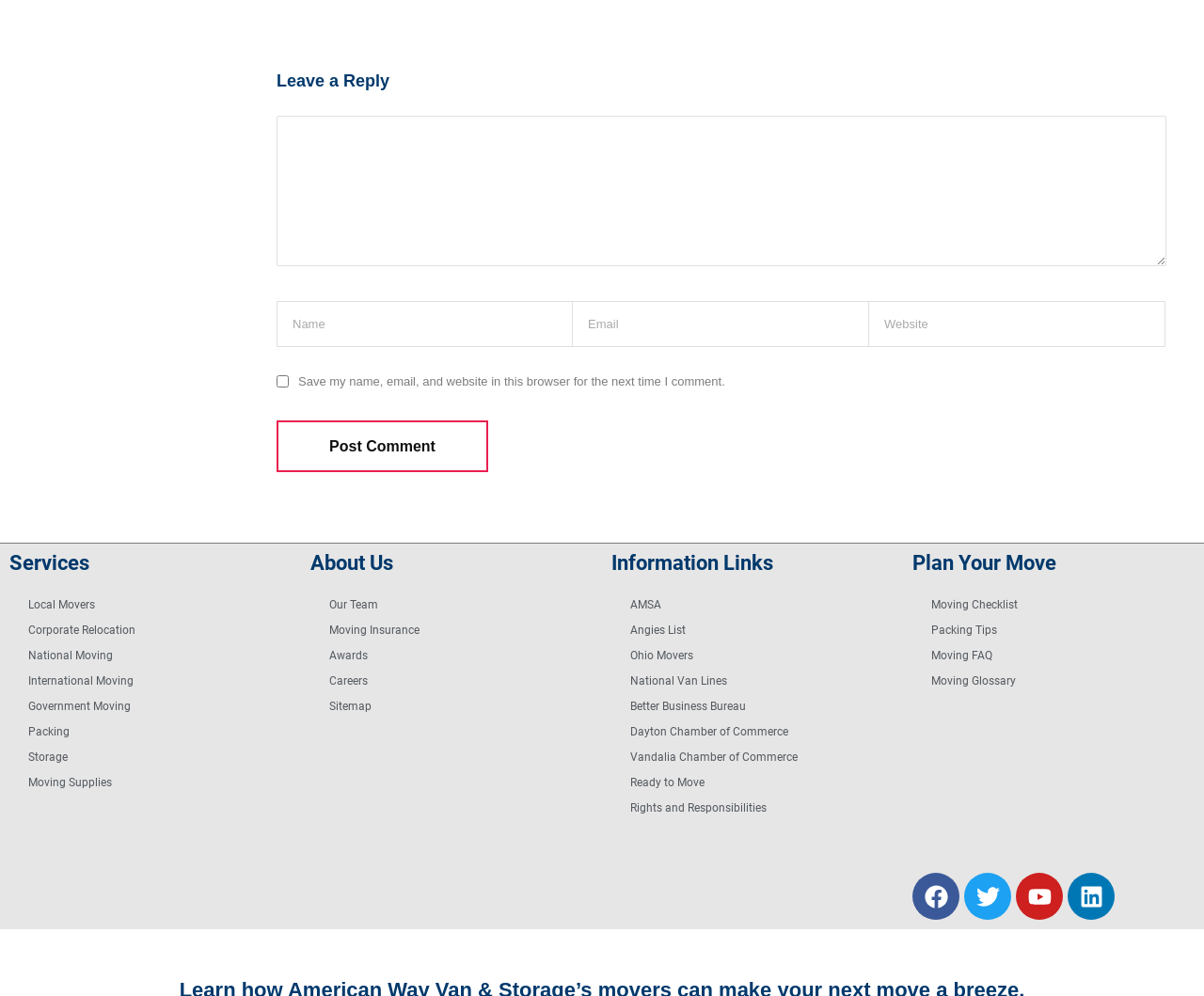Show the bounding box coordinates of the element that should be clicked to complete the task: "Leave a comment".

[0.23, 0.116, 0.969, 0.267]